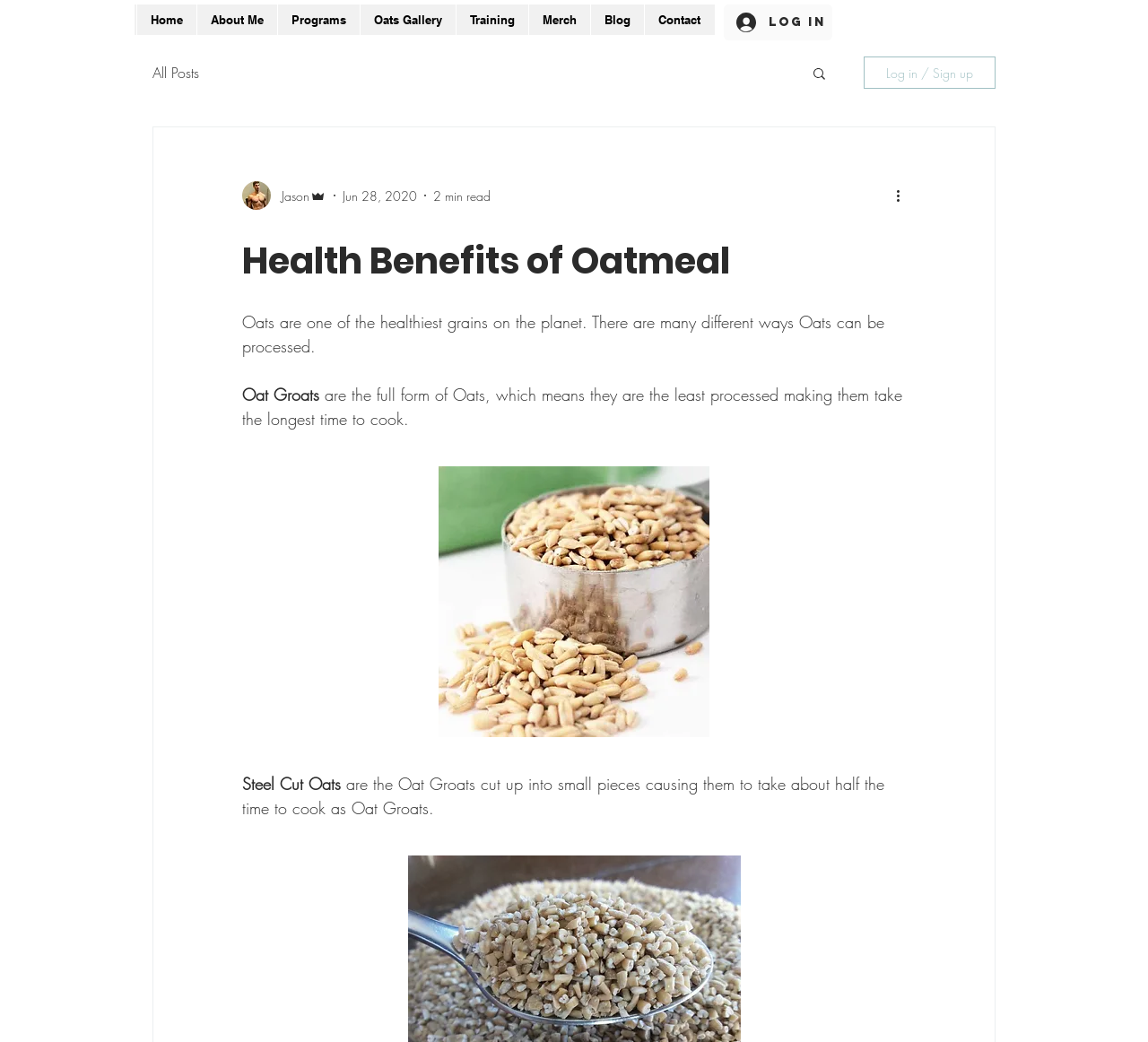Please determine the bounding box coordinates of the clickable area required to carry out the following instruction: "log in or sign up". The coordinates must be four float numbers between 0 and 1, represented as [left, top, right, bottom].

[0.752, 0.054, 0.867, 0.085]